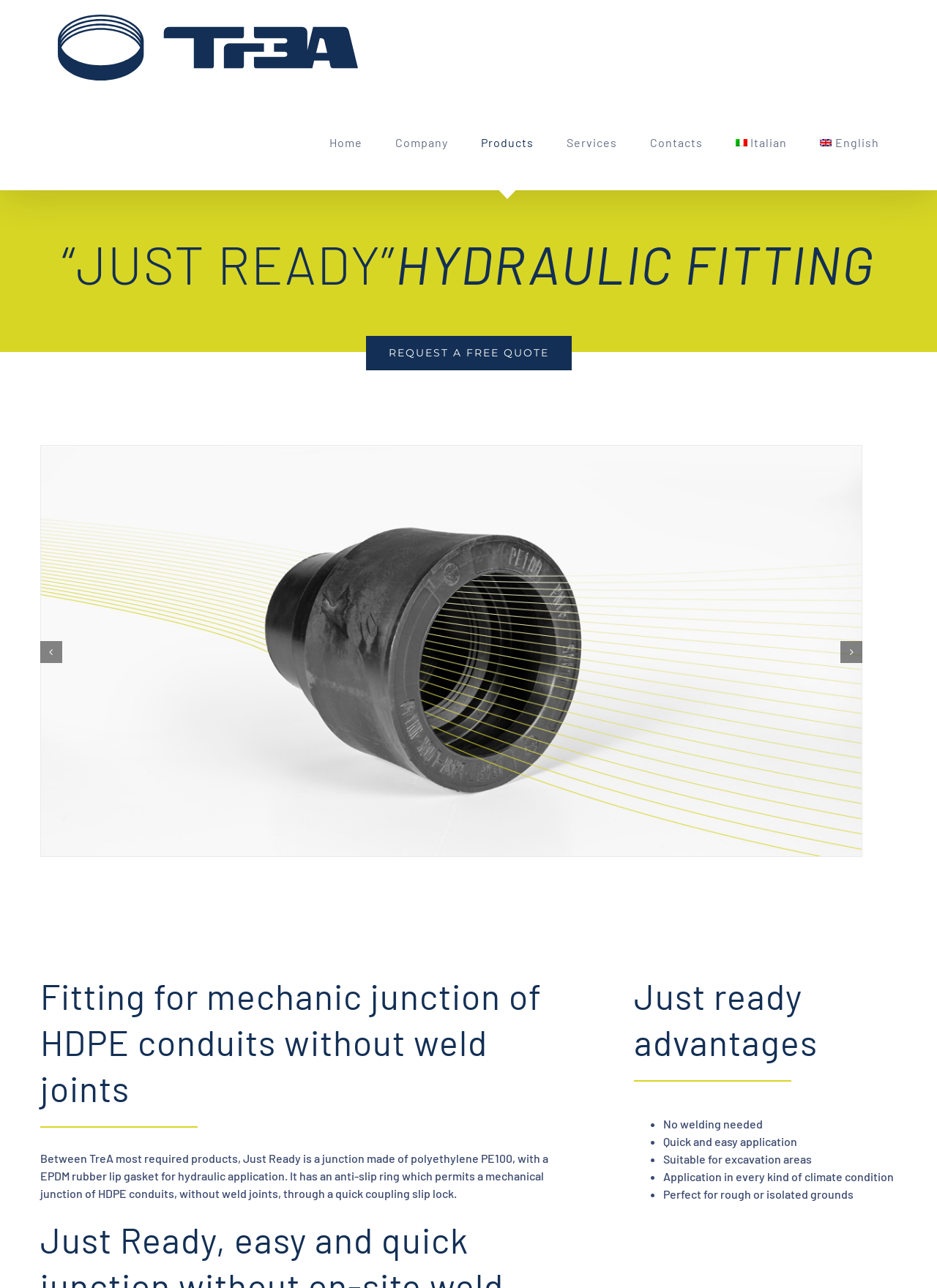Provide the bounding box coordinates for the UI element described in this sentence: "REQUEST A FREE QUOTE". The coordinates should be four float values between 0 and 1, i.e., [left, top, right, bottom].

[0.39, 0.261, 0.61, 0.287]